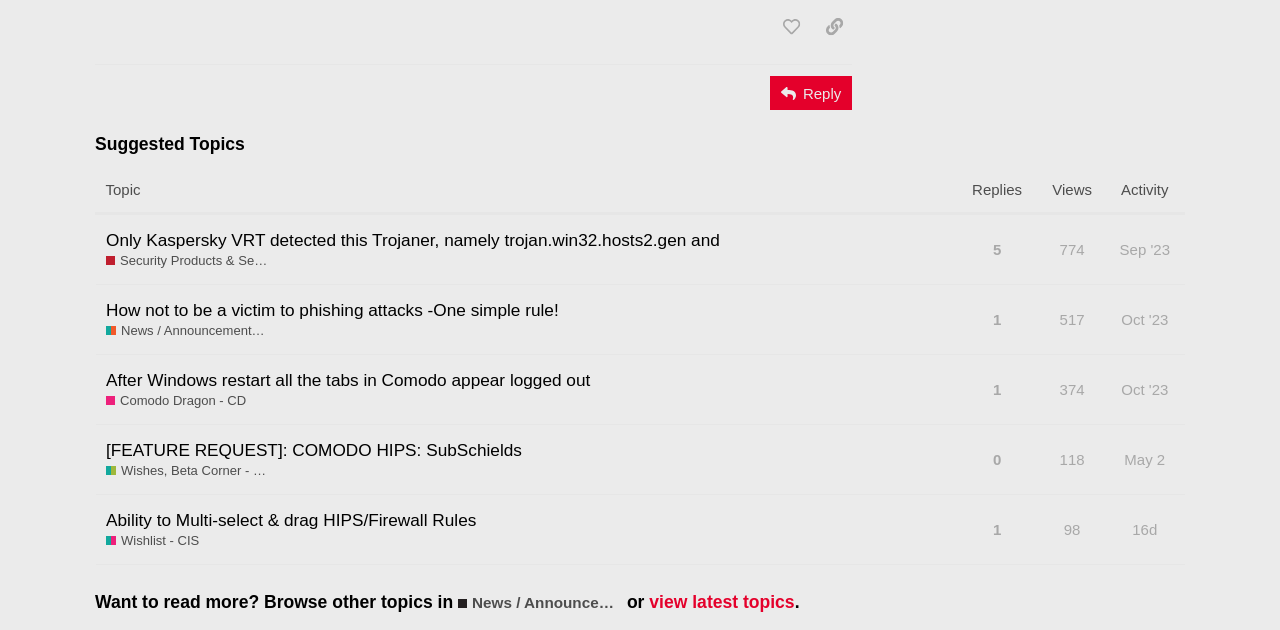Identify the bounding box coordinates for the region to click in order to carry out this instruction: "View latest topics". Provide the coordinates using four float numbers between 0 and 1, formatted as [left, top, right, bottom].

[0.507, 0.94, 0.621, 0.972]